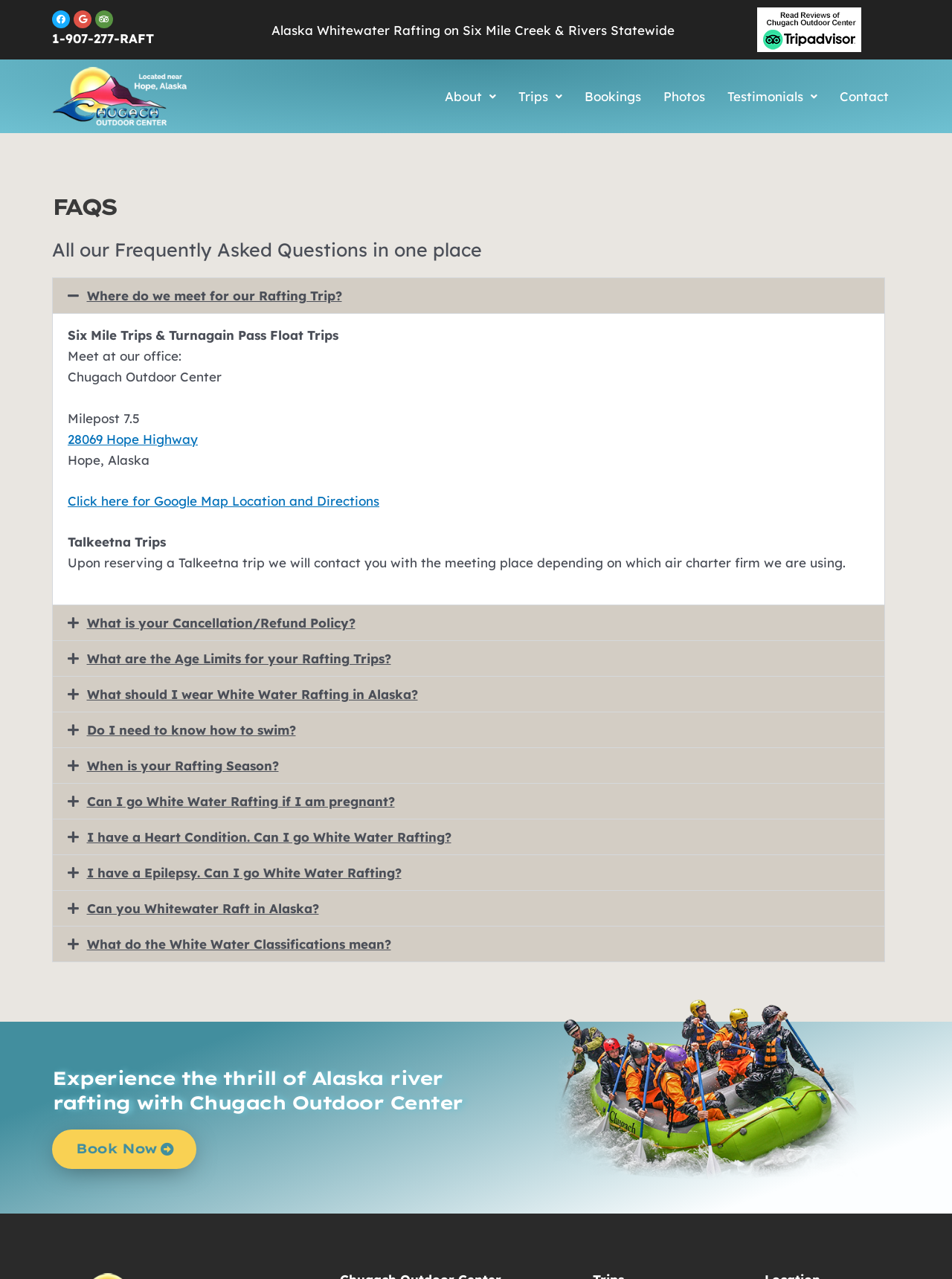Respond to the following query with just one word or a short phrase: 
What is the address of Chugach Outdoor Center?

28069 Hope Highway